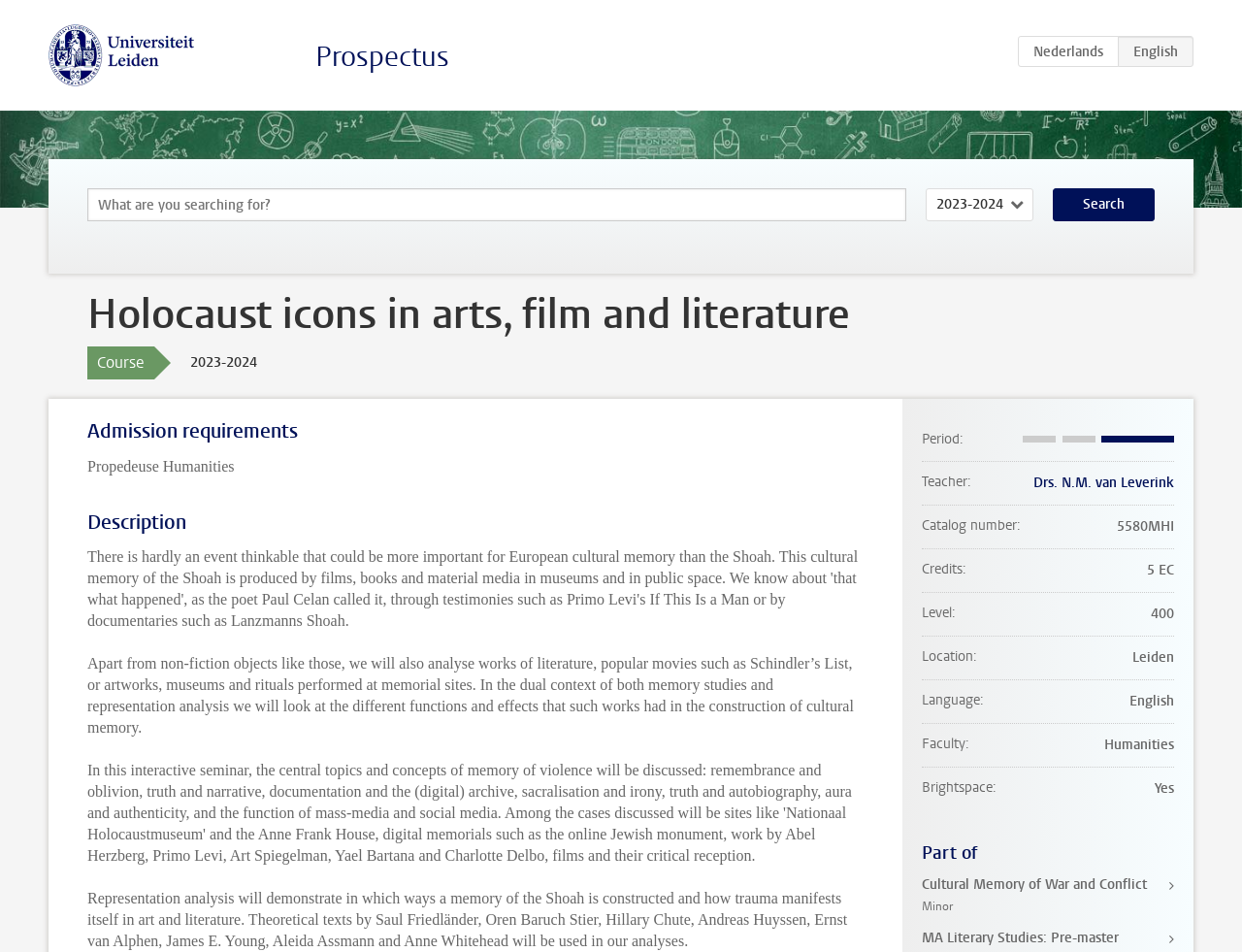Please provide a short answer using a single word or phrase for the question:
How many credits is the course worth?

5 EC